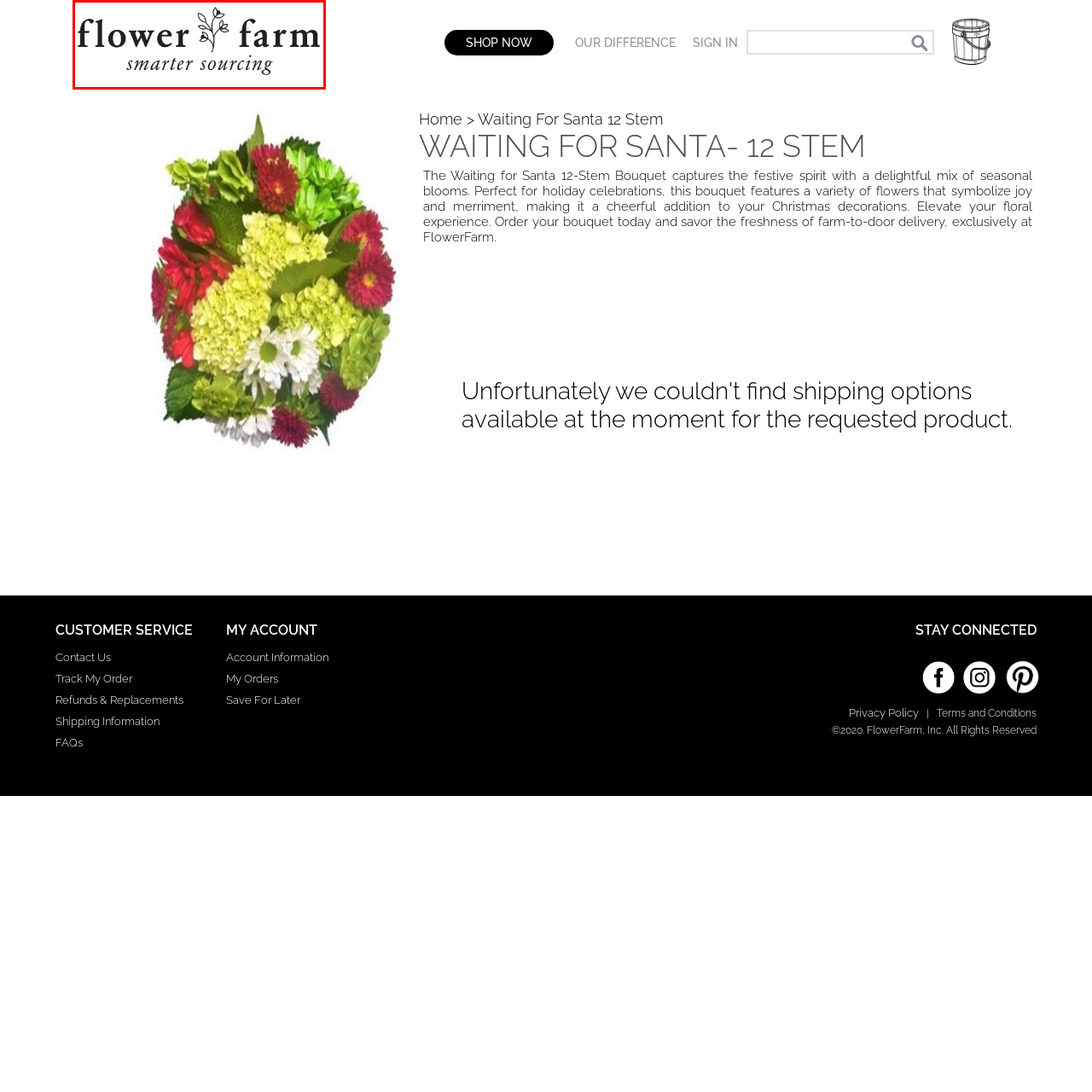What is the theme associated with the floral industry?
Carefully analyze the image within the red bounding box and give a comprehensive response to the question using details from the image.

The design incorporates a delicate plant illustration, enhancing the organic and natural theme associated with the floral industry, which is reflected in the logo of 'Flower Farm'.